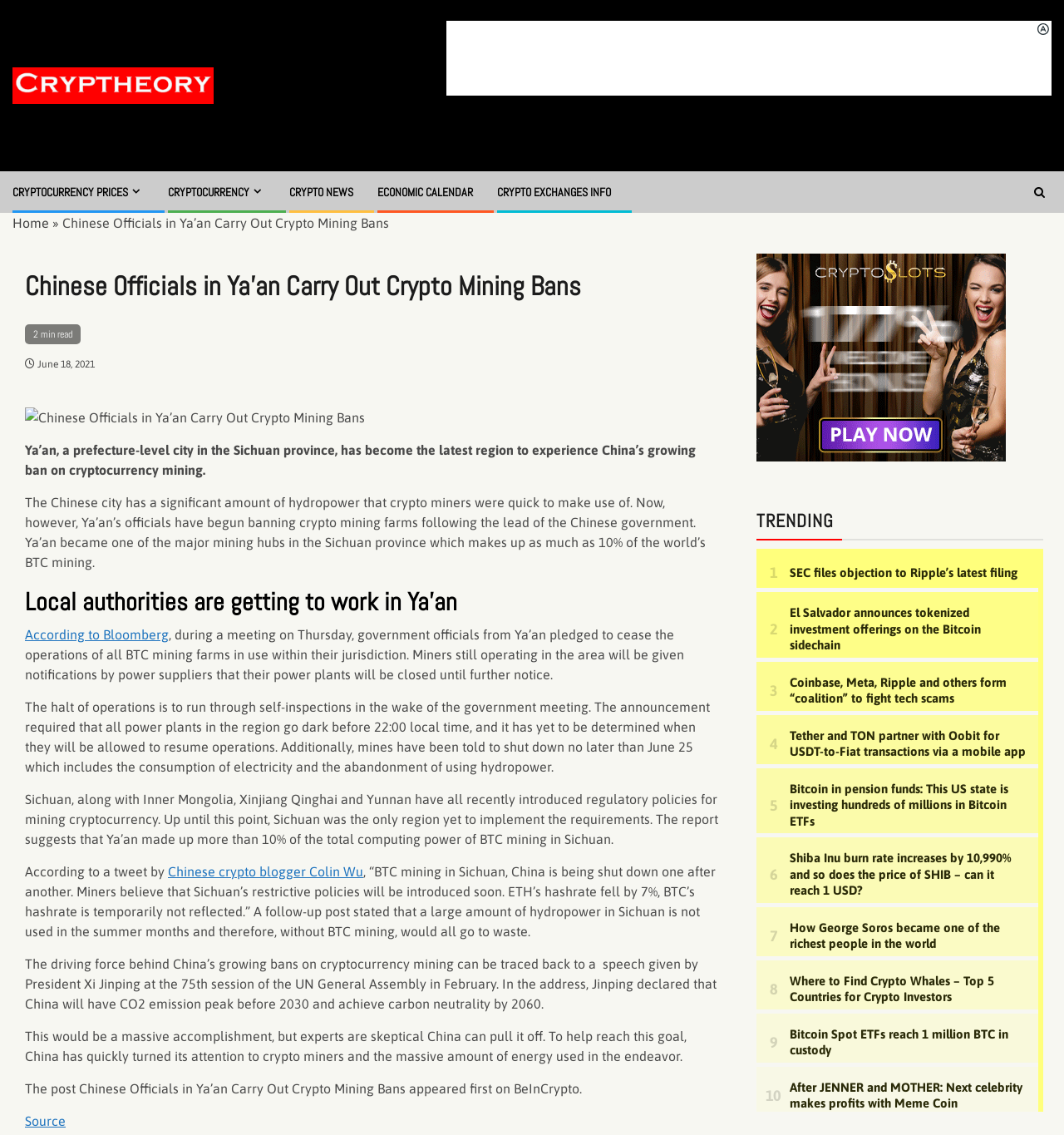Who is the Chinese crypto blogger mentioned in the article?
Please elaborate on the answer to the question with detailed information.

The webpage mentions a tweet by Chinese crypto blogger Colin Wu, who commented on the shutdown of BTC mining in Sichuan.